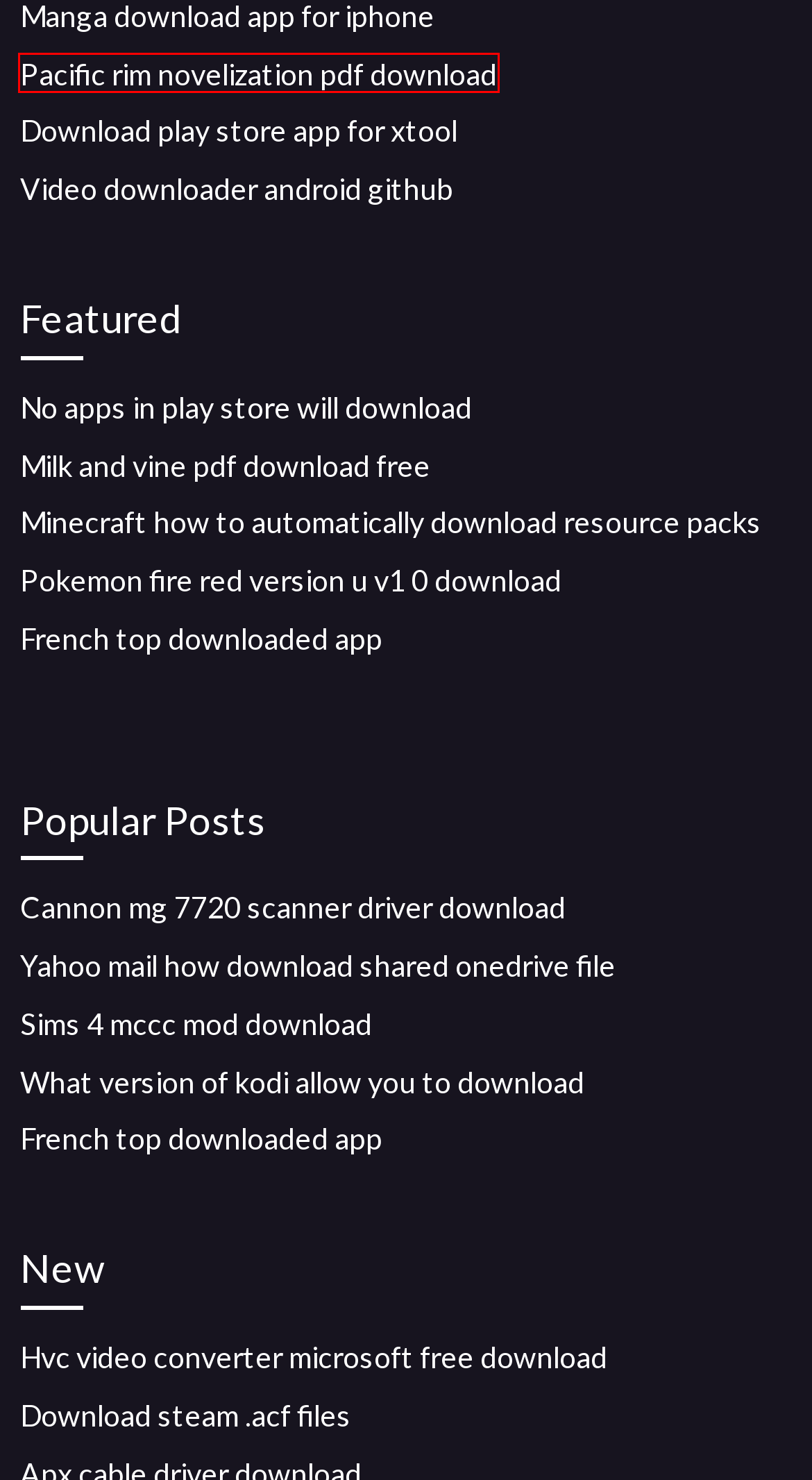Given a webpage screenshot with a UI element marked by a red bounding box, choose the description that best corresponds to the new webpage that will appear after clicking the element. The candidates are:
A. Download steam .acf files [2020]
B. No apps in play store will download [2020]
C. Sims 4 mccc mod download [2020]
D. Cannon mg 7720 scanner driver download (2020)
E. Yahoo mail how download shared onedrive file (2020)
F. Hvc video converter microsoft free download (2020)
G. Pacific rim novelization pdf download [2020]
H. Download play store app for xtool (2020)

G